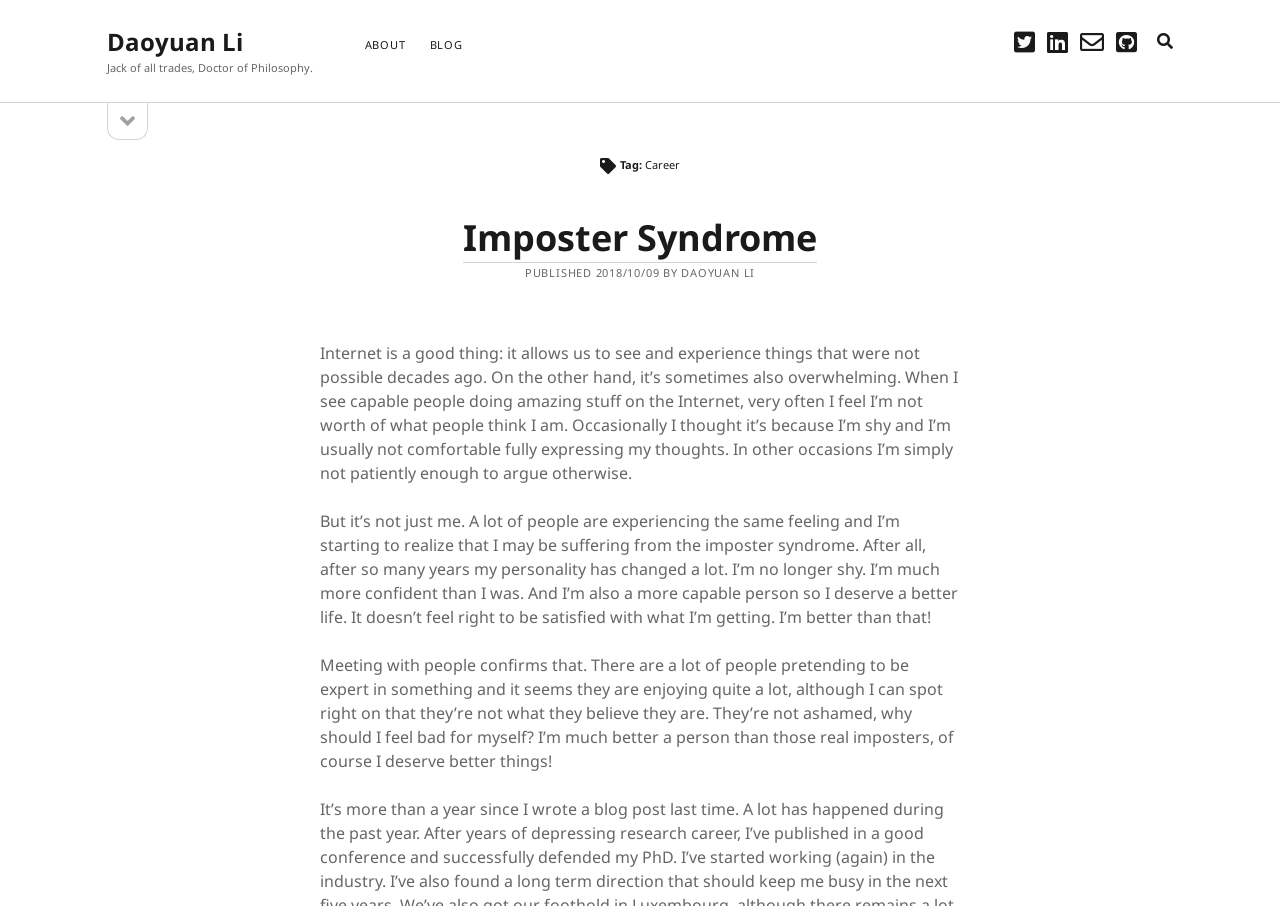Please provide a comprehensive response to the question below by analyzing the image: 
What is the date of publication of the blog post?

The static text 'PUBLISHED 2018/10/09 BY DAOYUAN LI' indicates the date of publication of the blog post.